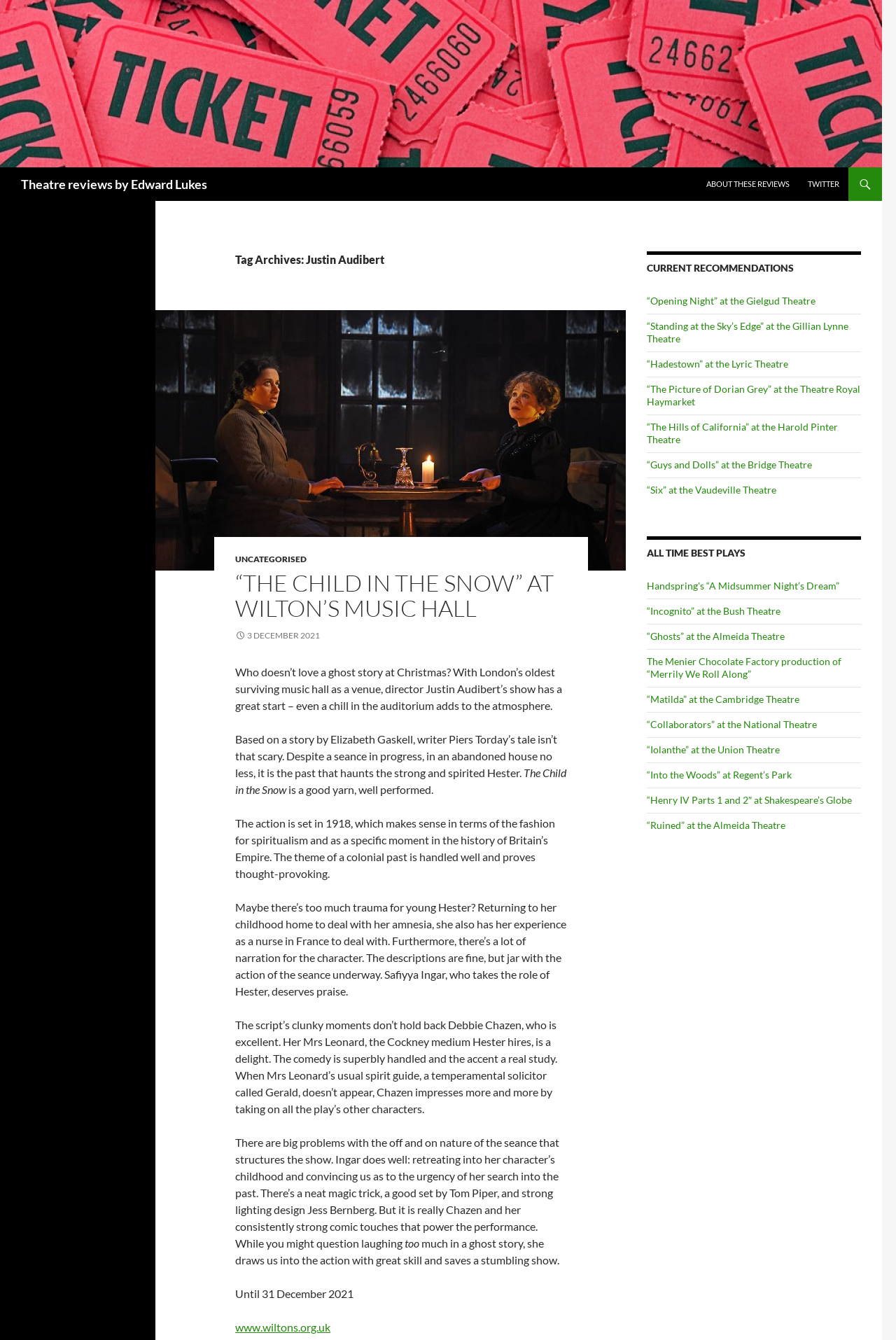Please specify the bounding box coordinates for the clickable region that will help you carry out the instruction: "View the all-time best plays".

[0.722, 0.428, 0.961, 0.625]